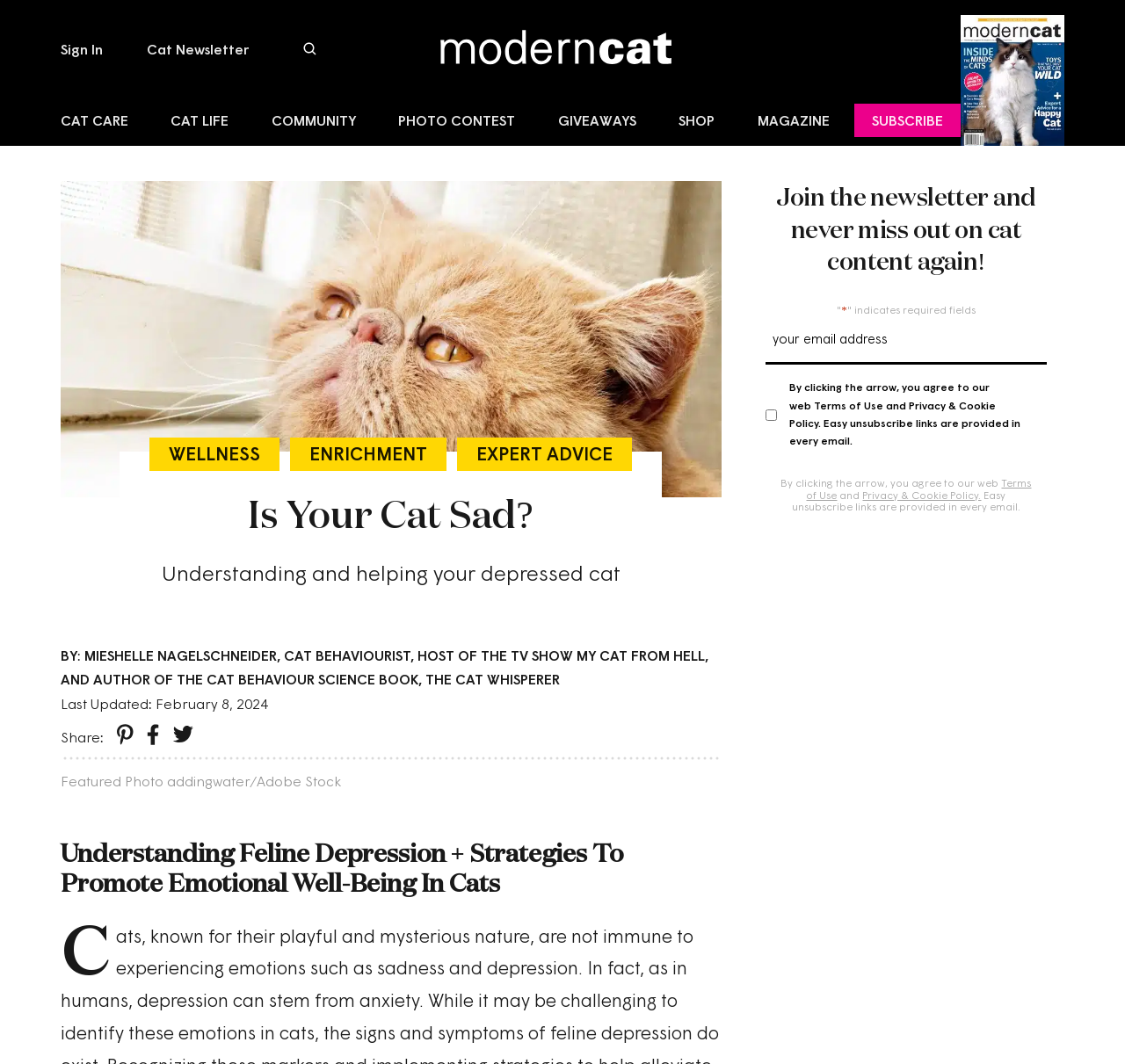Identify the bounding box of the HTML element described here: "Photo Contest". Provide the coordinates as four float numbers between 0 and 1: [left, top, right, bottom].

[0.338, 0.093, 0.474, 0.137]